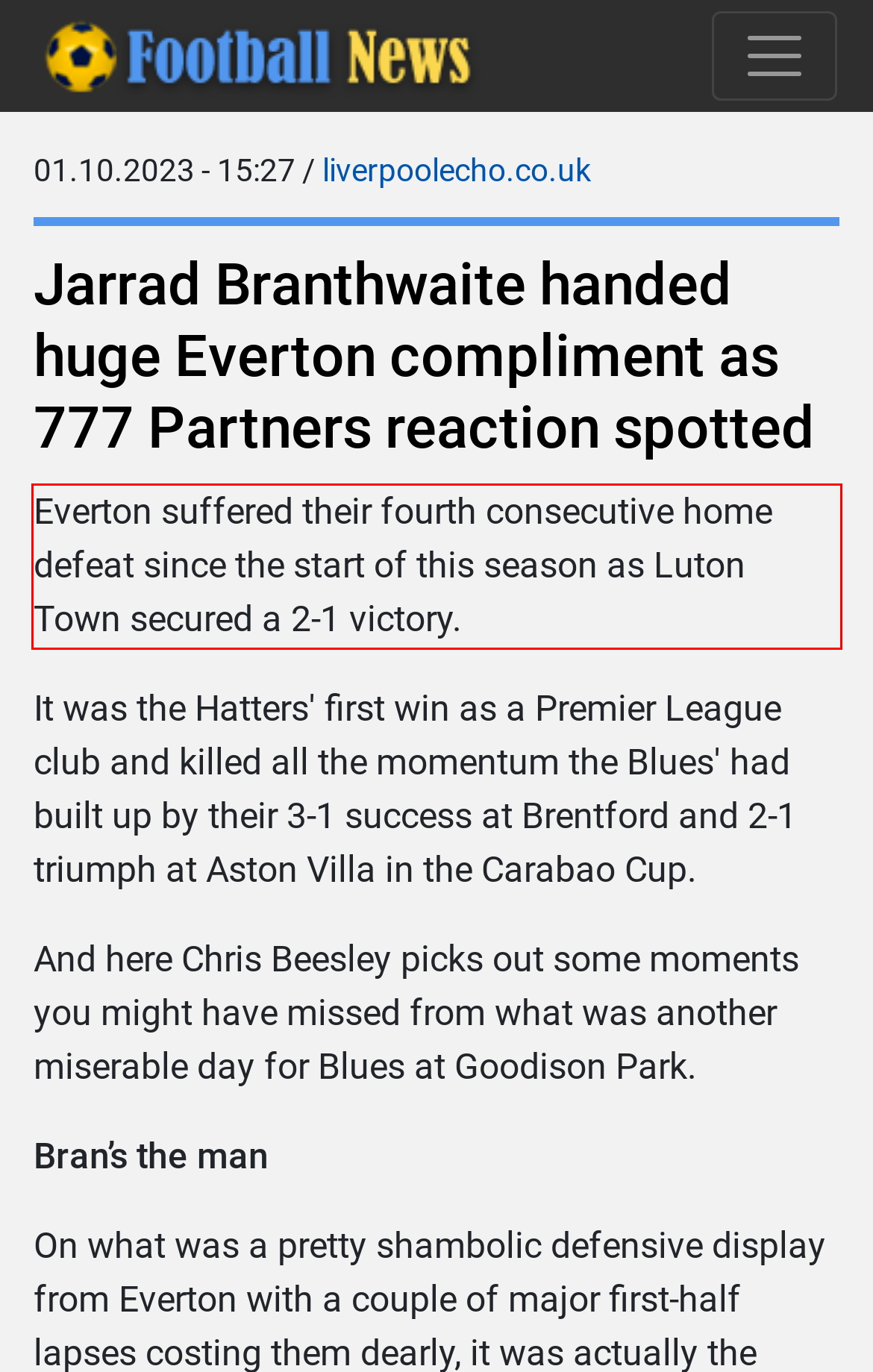You have a screenshot of a webpage with a red bounding box. Use OCR to generate the text contained within this red rectangle.

Everton suffered their fourth consecutive home defeat since the start of this season as Luton Town secured a 2-1 victory.